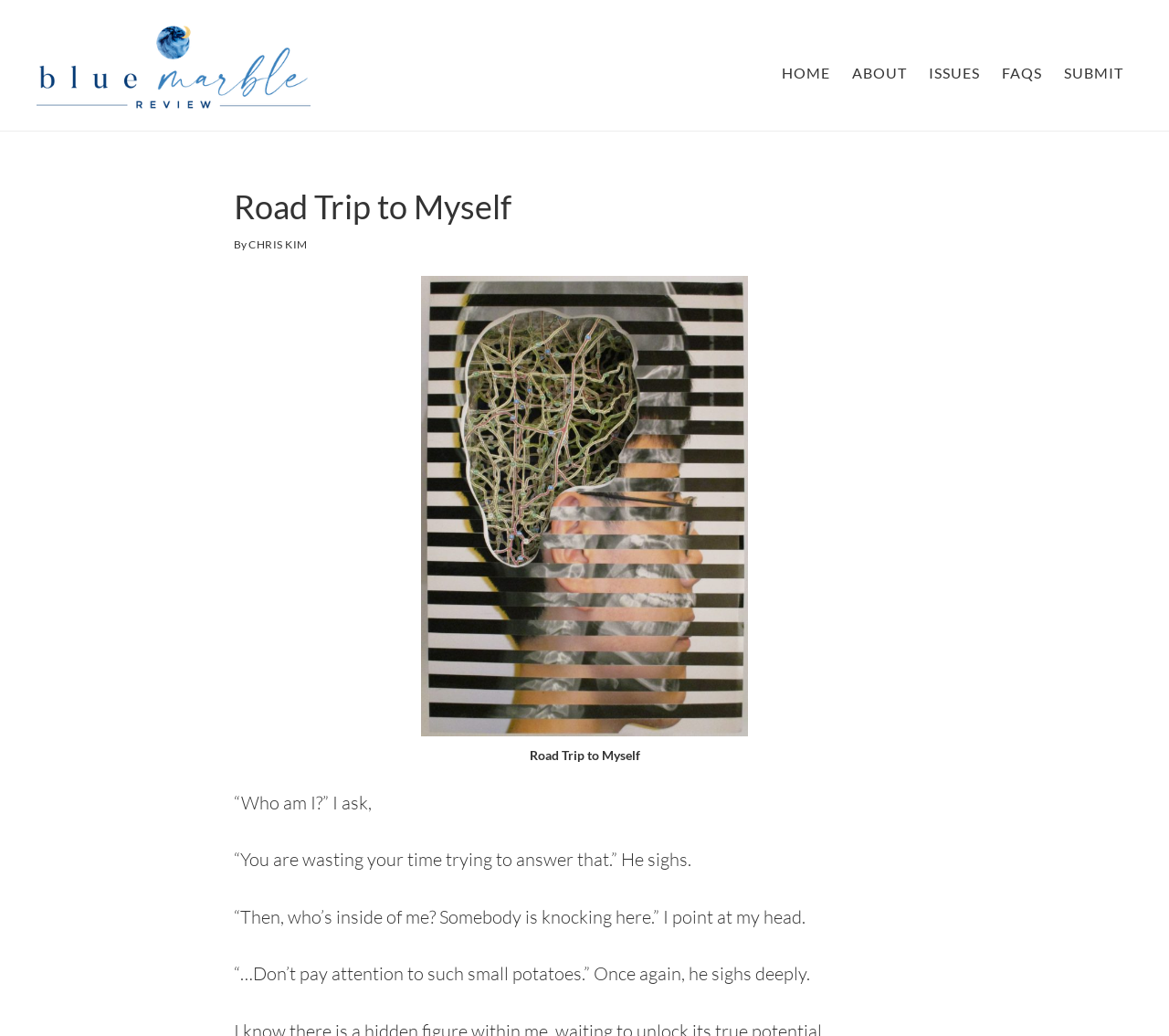Articulate a complete and detailed caption of the webpage elements.

The webpage is titled "Road Trip to Myself - Blue Marble Review" and has a prominent link to skip to the main content at the top left corner. Below this, there is a link to "BLUE MARBLE REVIEW" at the top center of the page. 

On the top right side, there is a main navigation menu with five links: "HOME", "ABOUT", "ISSUES", "FAQS", and "SUBMIT". 

Below the navigation menu, there is a header section with a heading "Road Trip to Myself" and a subtitle "By CHRIS KIM". 

To the right of the header section, there is a figure with a link and a caption "Road Trip to Myself". The figure takes up a significant portion of the page, spanning from the top center to the middle right.

Below the figure, there are four blocks of text. The first block starts with "“Who am I?” I ask," and the subsequent blocks continue the conversation. The text blocks are aligned to the left and take up about half of the page's width.